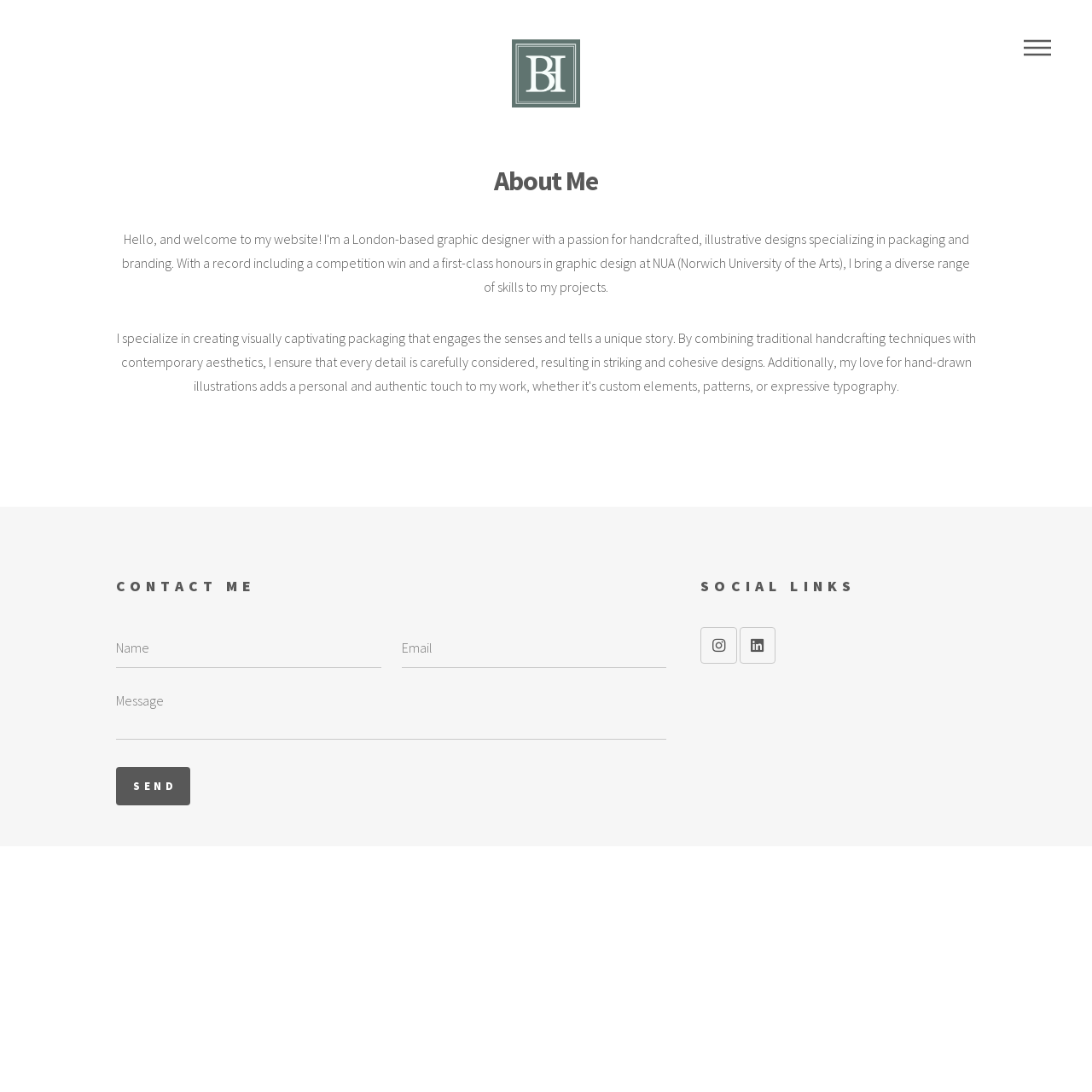What is the function of the button with the text 'SEND'?
From the screenshot, supply a one-word or short-phrase answer.

To send a message